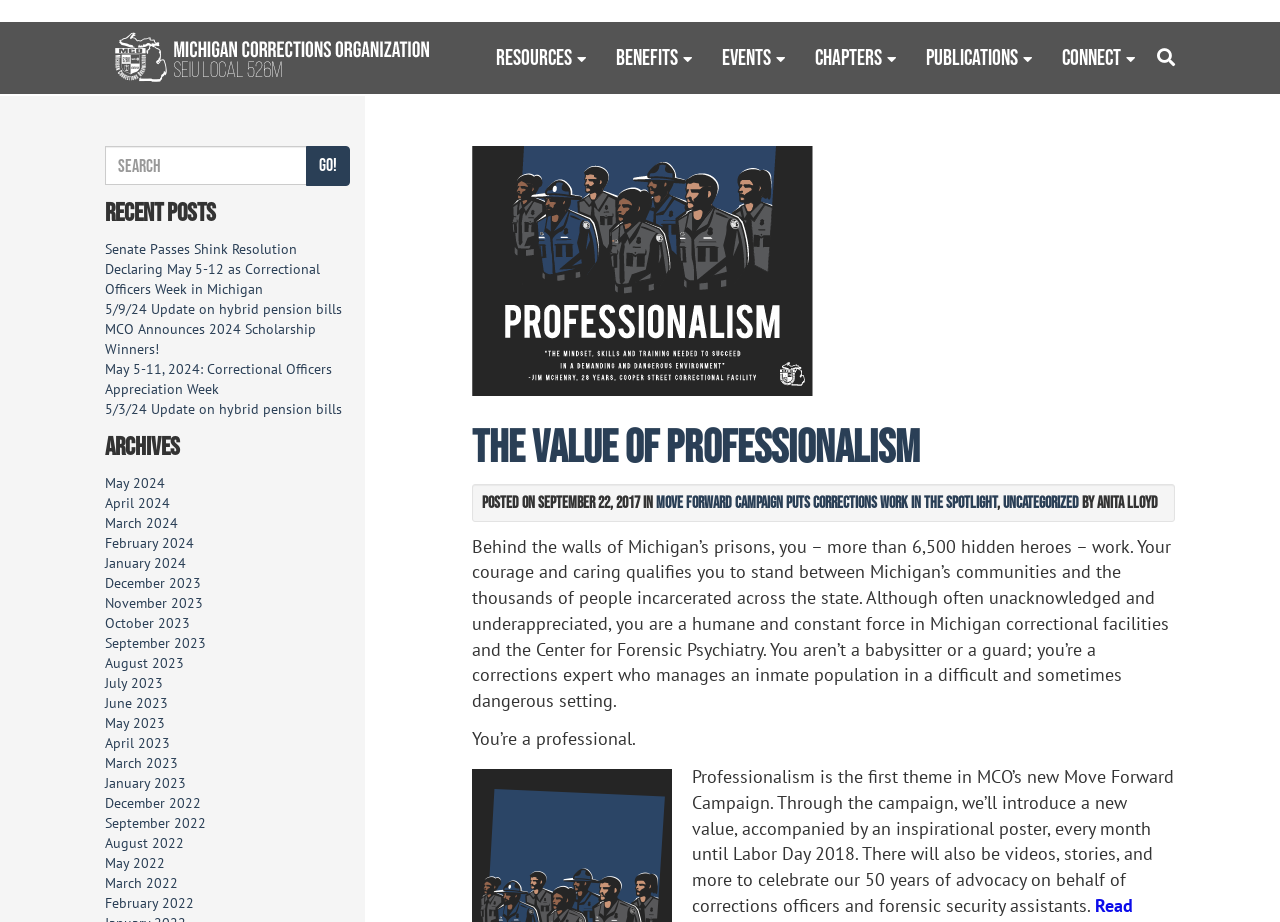Please specify the bounding box coordinates of the element that should be clicked to execute the given instruction: 'Search for something'. Ensure the coordinates are four float numbers between 0 and 1, expressed as [left, top, right, bottom].

[0.082, 0.158, 0.273, 0.201]